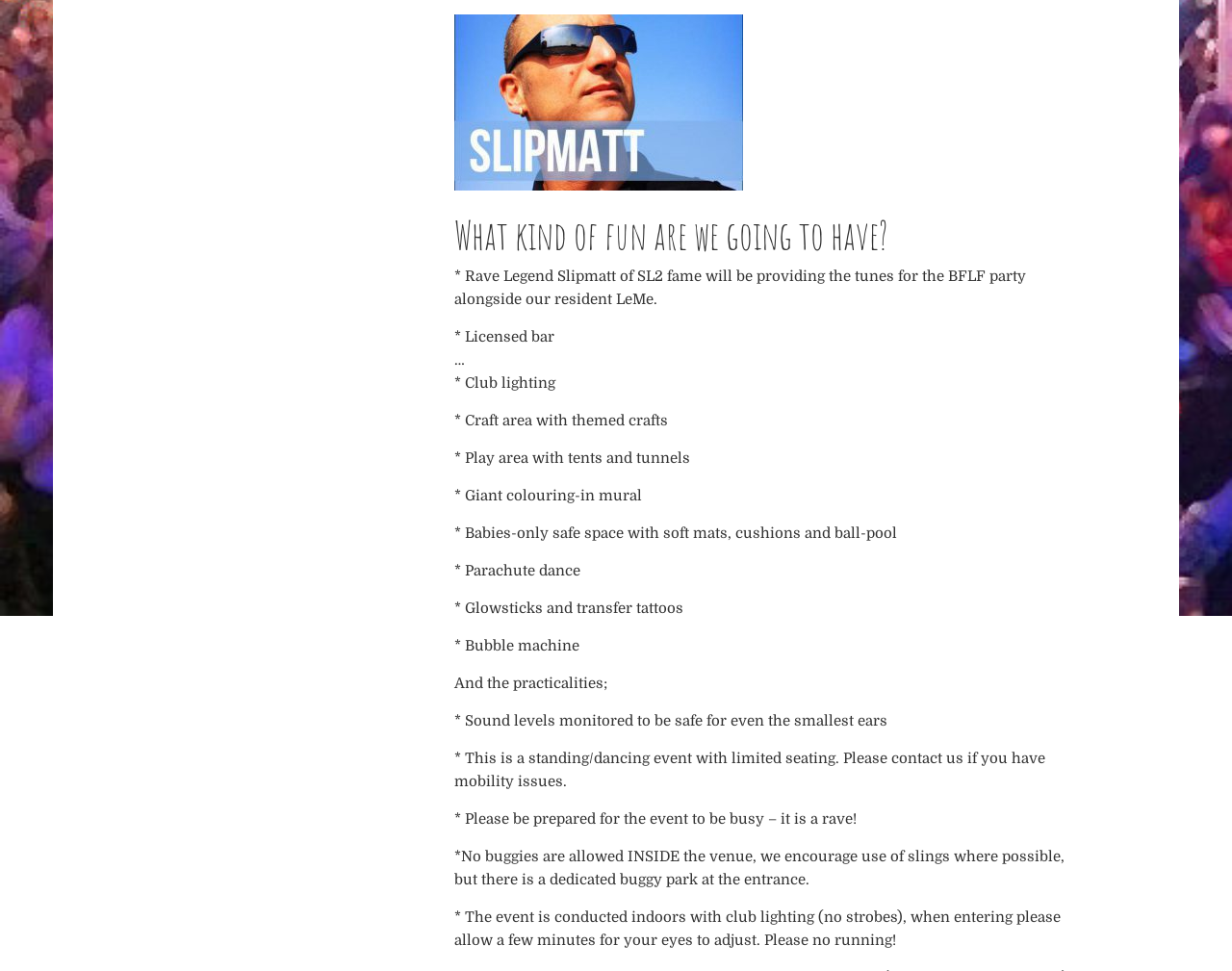Please find the bounding box for the UI element described by: "Venues".

[0.698, 0.093, 0.895, 0.162]